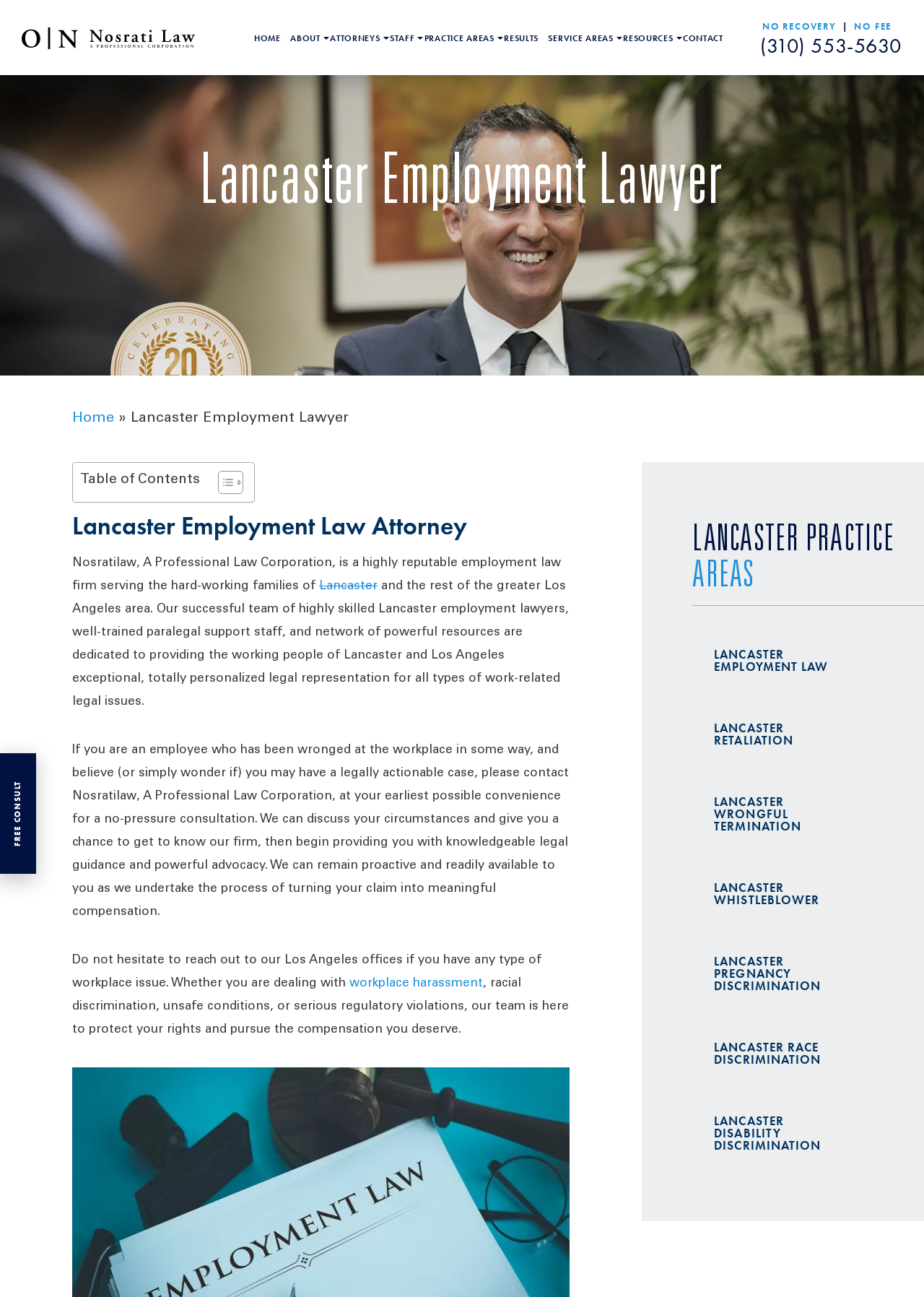Using the webpage screenshot, locate the HTML element that fits the following description and provide its bounding box: "Lancaster Pregnancy Discrimination".

[0.695, 0.718, 1.0, 0.784]